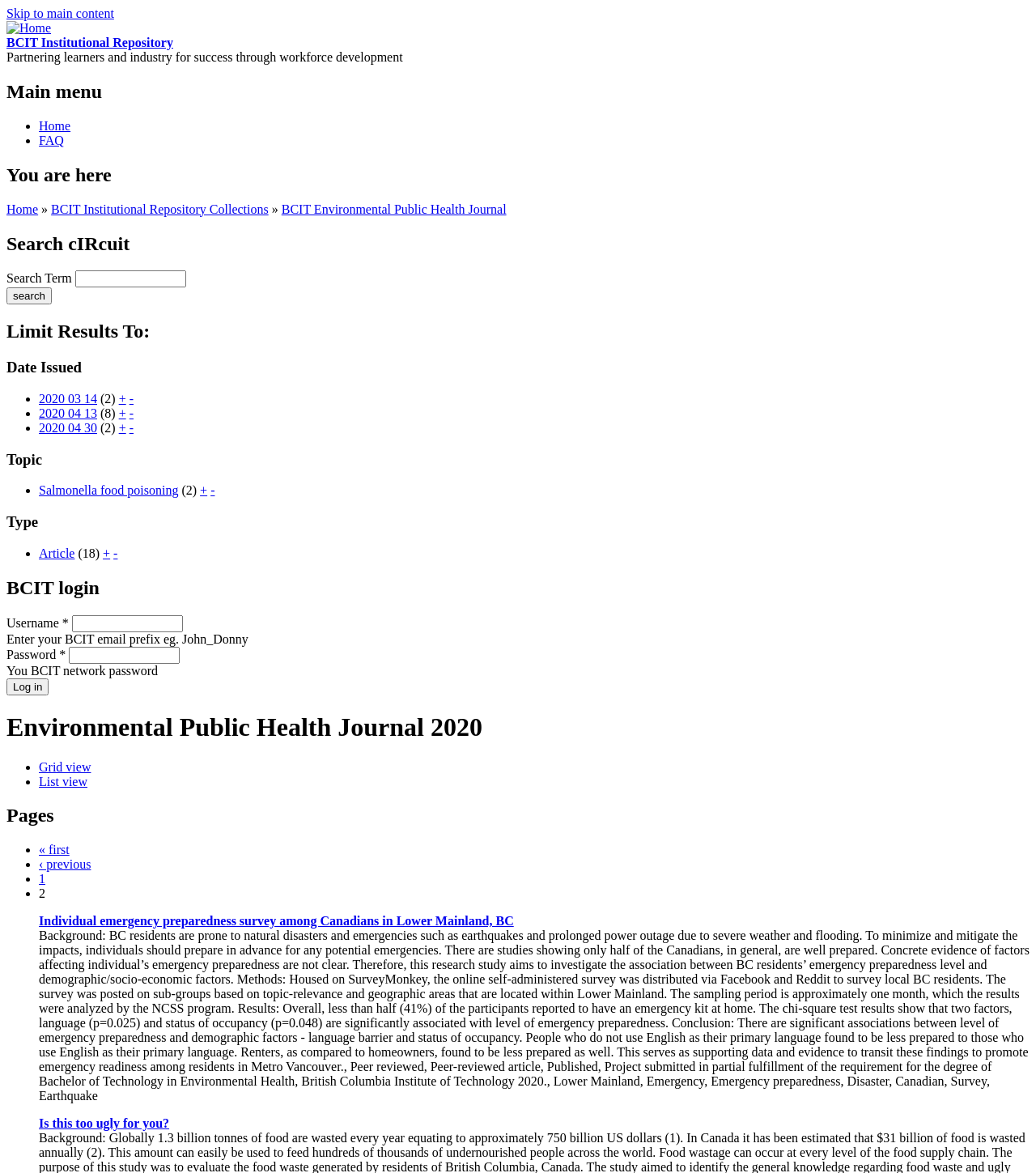What is the topic of the first research article?
Using the visual information, answer the question in a single word or phrase.

Emergency preparedness